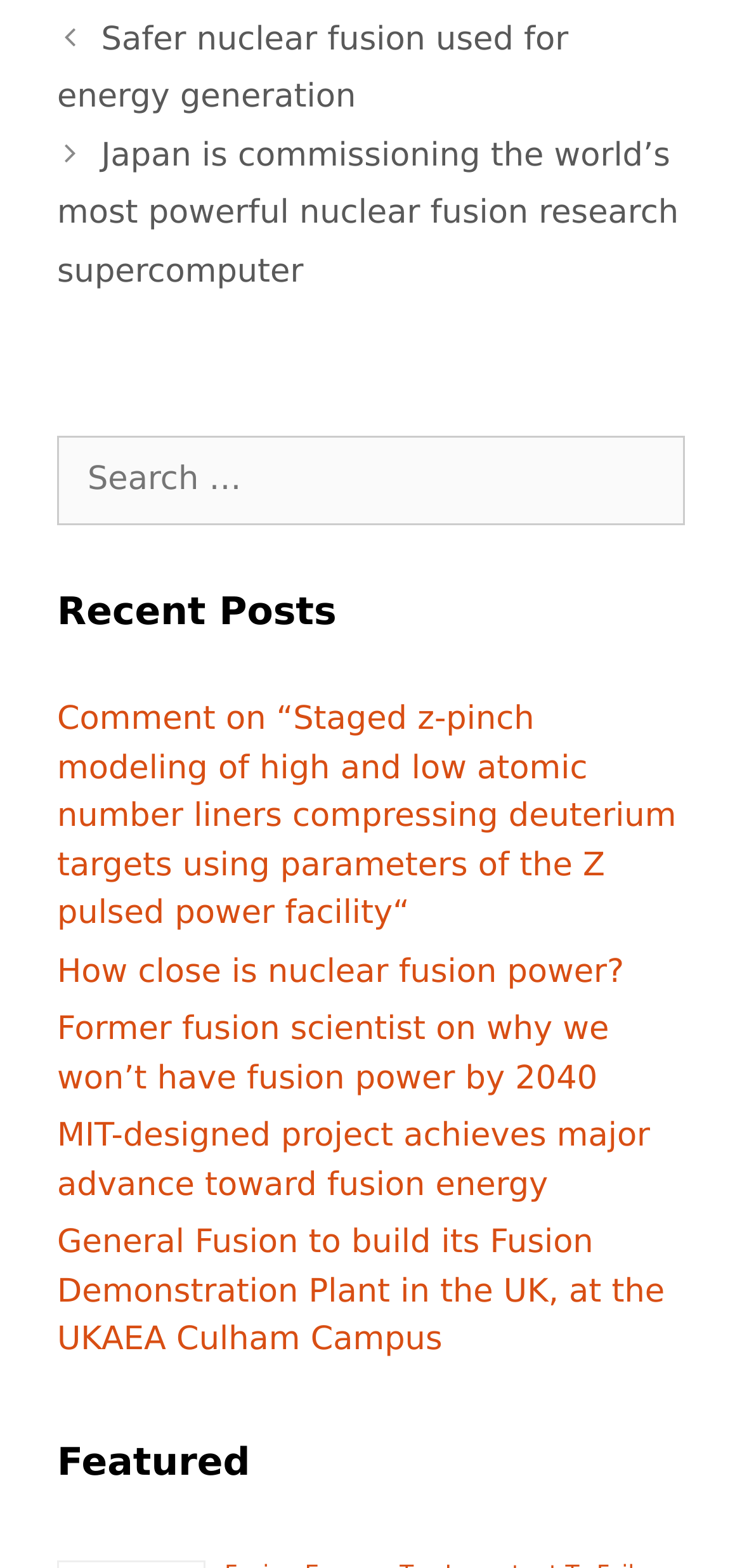Please analyze the image and give a detailed answer to the question:
How many sections are there on the webpage?

There are three main sections on the webpage: 'Posts', 'Recent Posts', and 'Featured', as indicated by the headings and the layout of the webpage.